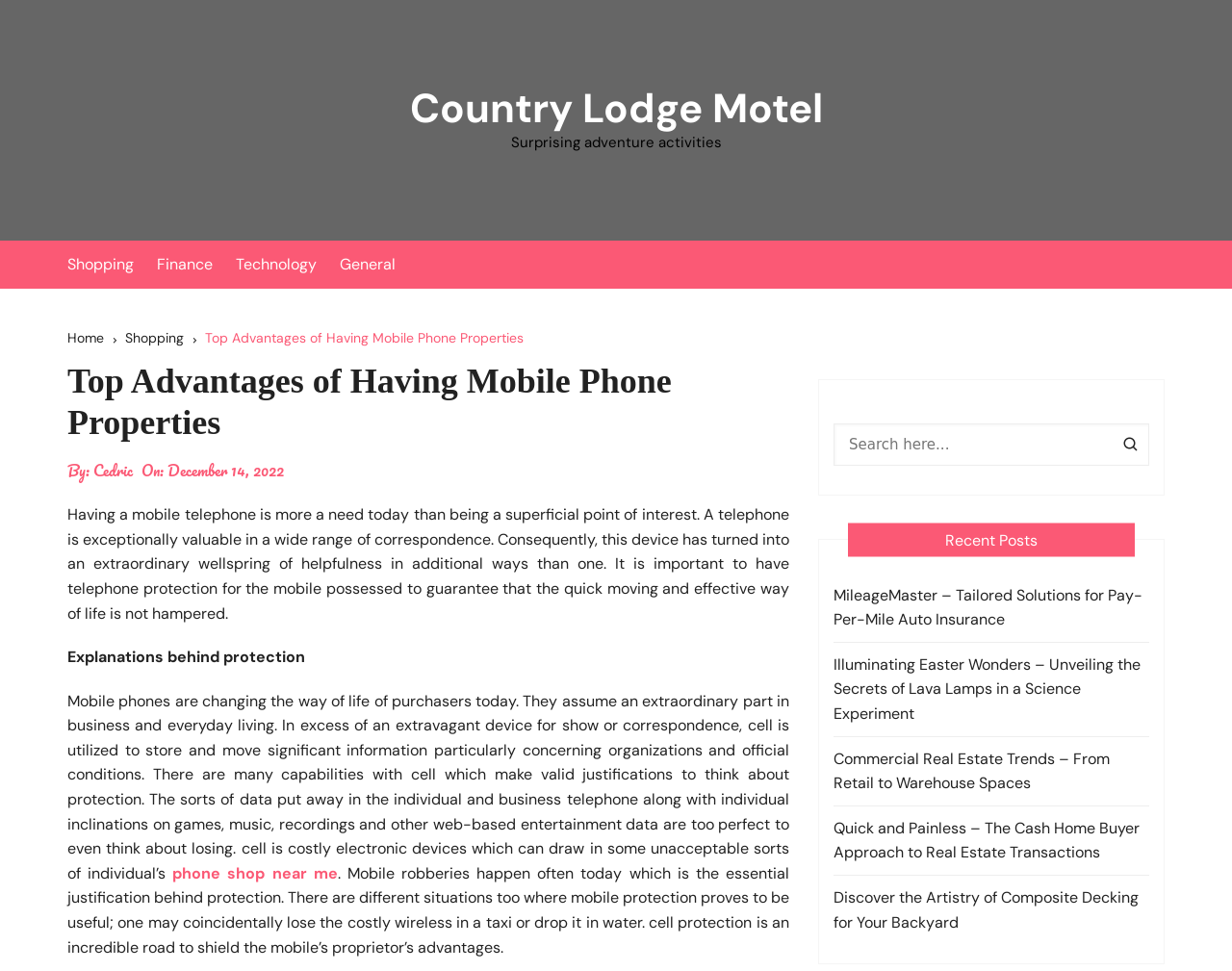Give a one-word or one-phrase response to the question:
What is the category of the article 'MileageMaster – Tailored Solutions for Pay-Per-Mile Auto Insurance'?

Finance